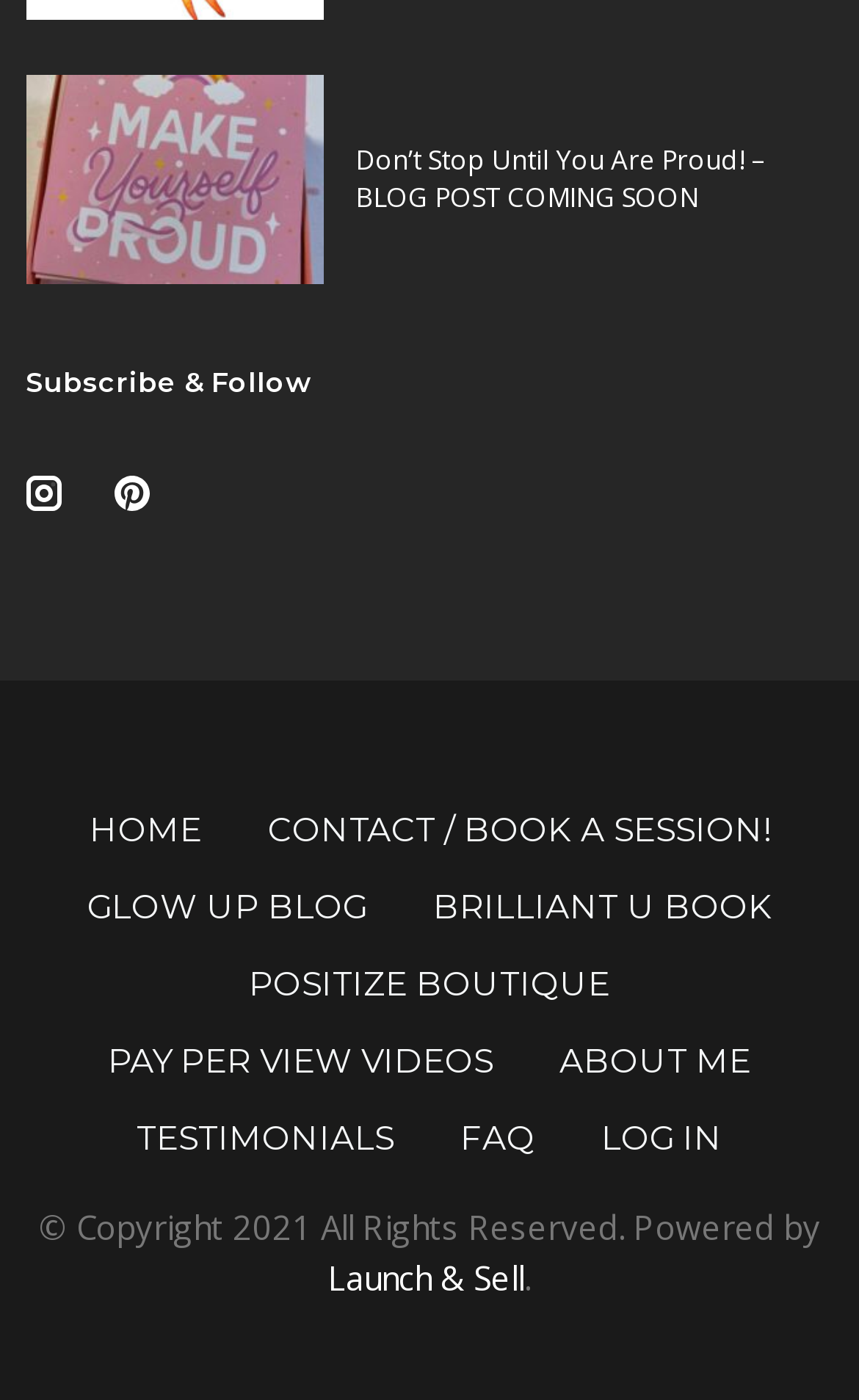Determine the bounding box coordinates for the clickable element to execute this instruction: "Click on the 'LOG IN' link". Provide the coordinates as four float numbers between 0 and 1, i.e., [left, top, right, bottom].

[0.662, 0.784, 0.879, 0.839]